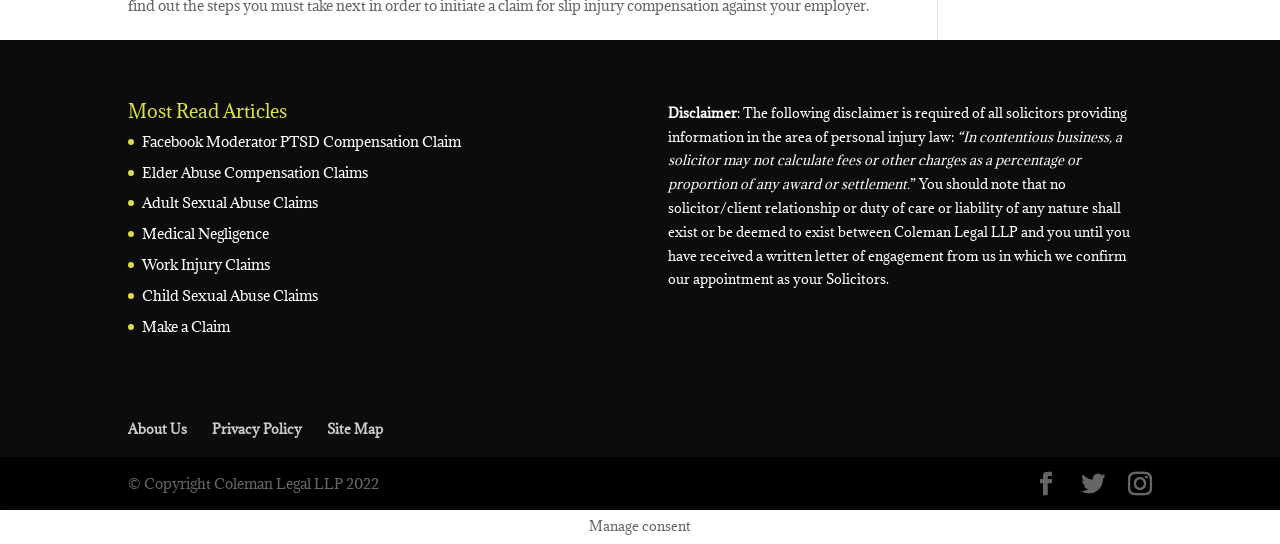Locate the bounding box of the UI element based on this description: "Adult Sexual Abuse Claims". Provide four float numbers between 0 and 1 as [left, top, right, bottom].

[0.111, 0.356, 0.248, 0.391]